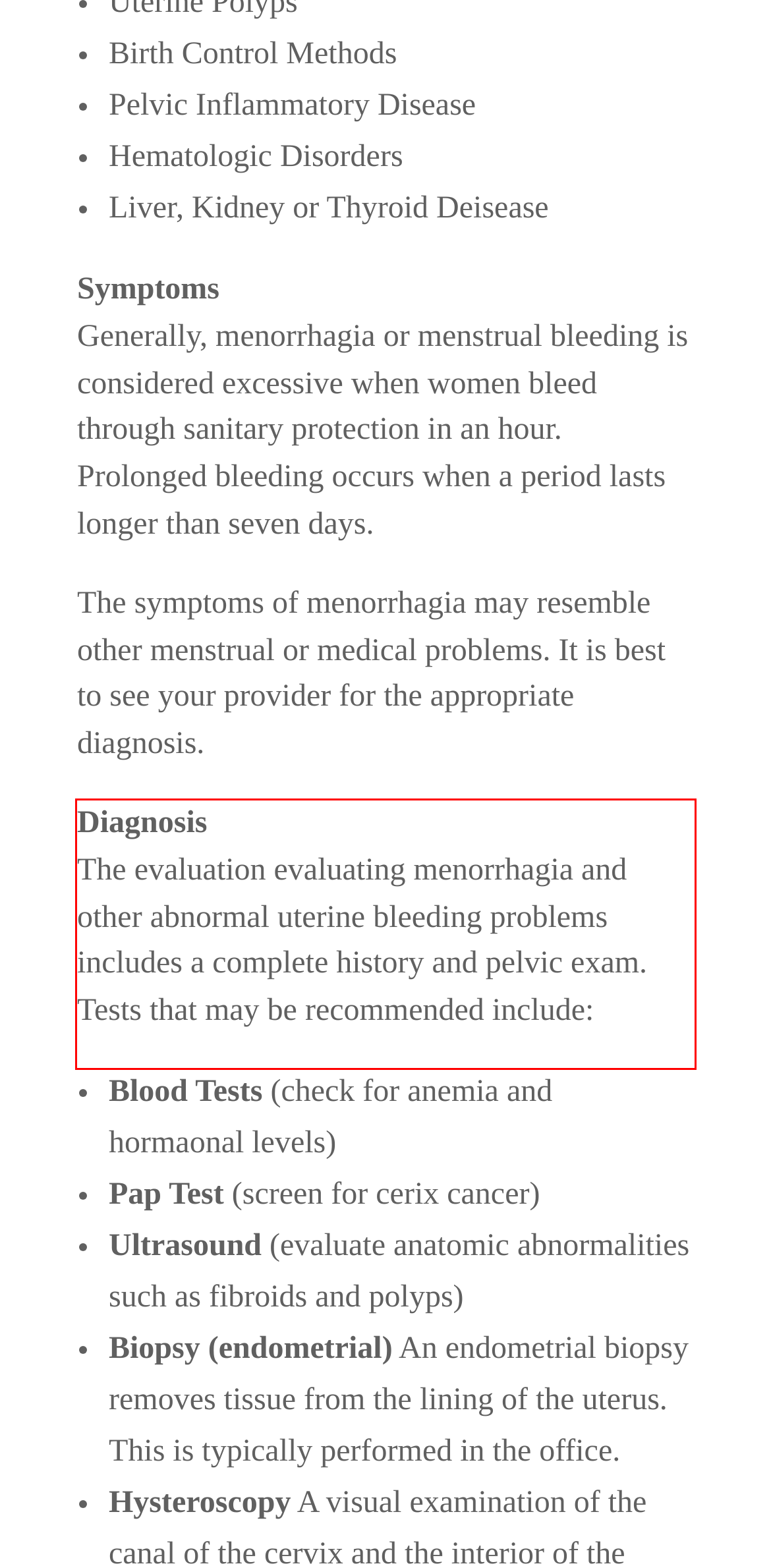Given a screenshot of a webpage with a red bounding box, please identify and retrieve the text inside the red rectangle.

Diagnosis The evaluation evaluating menorrhagia and other abnormal uterine bleeding problems includes a complete history and pelvic exam. Tests that may be recommended include: